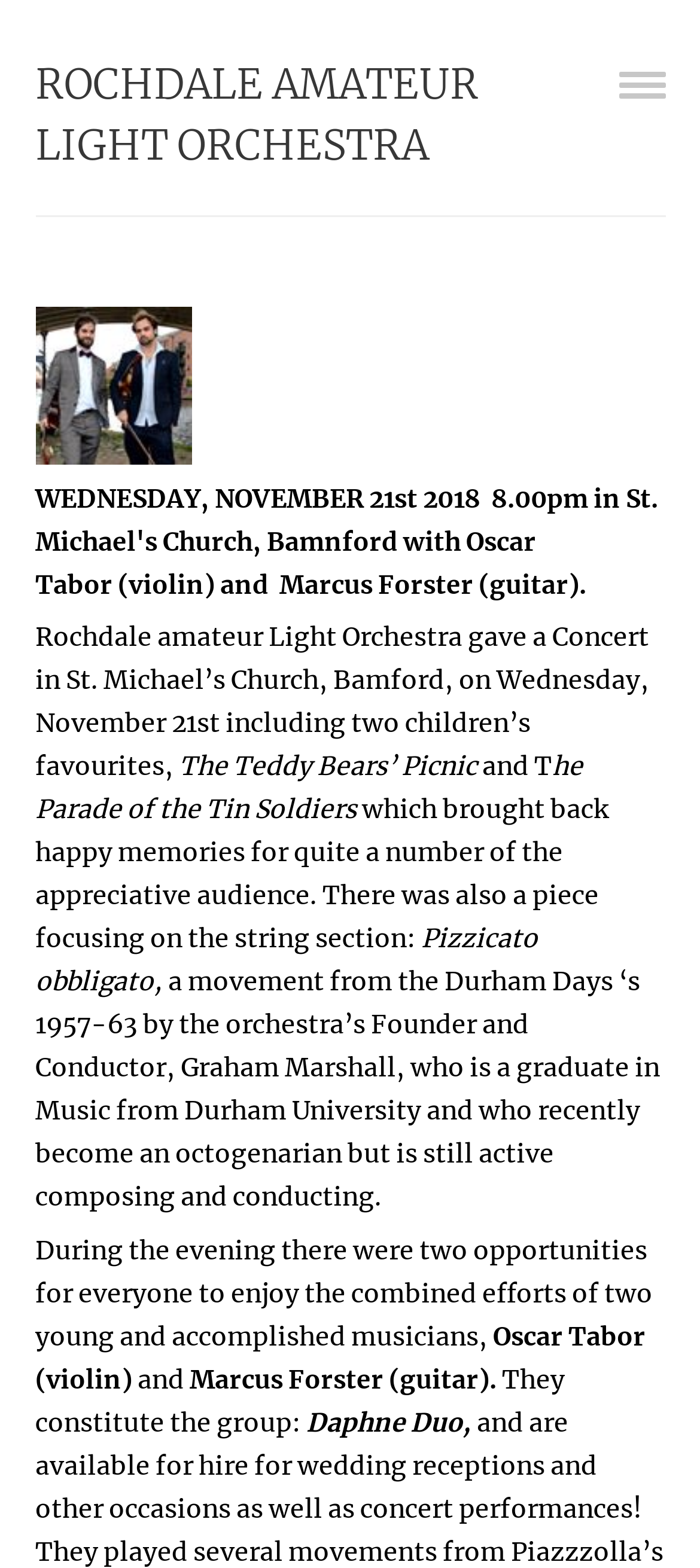Give a concise answer using only one word or phrase for this question:
Who is the founder and conductor of the orchestra?

Graham Marshall